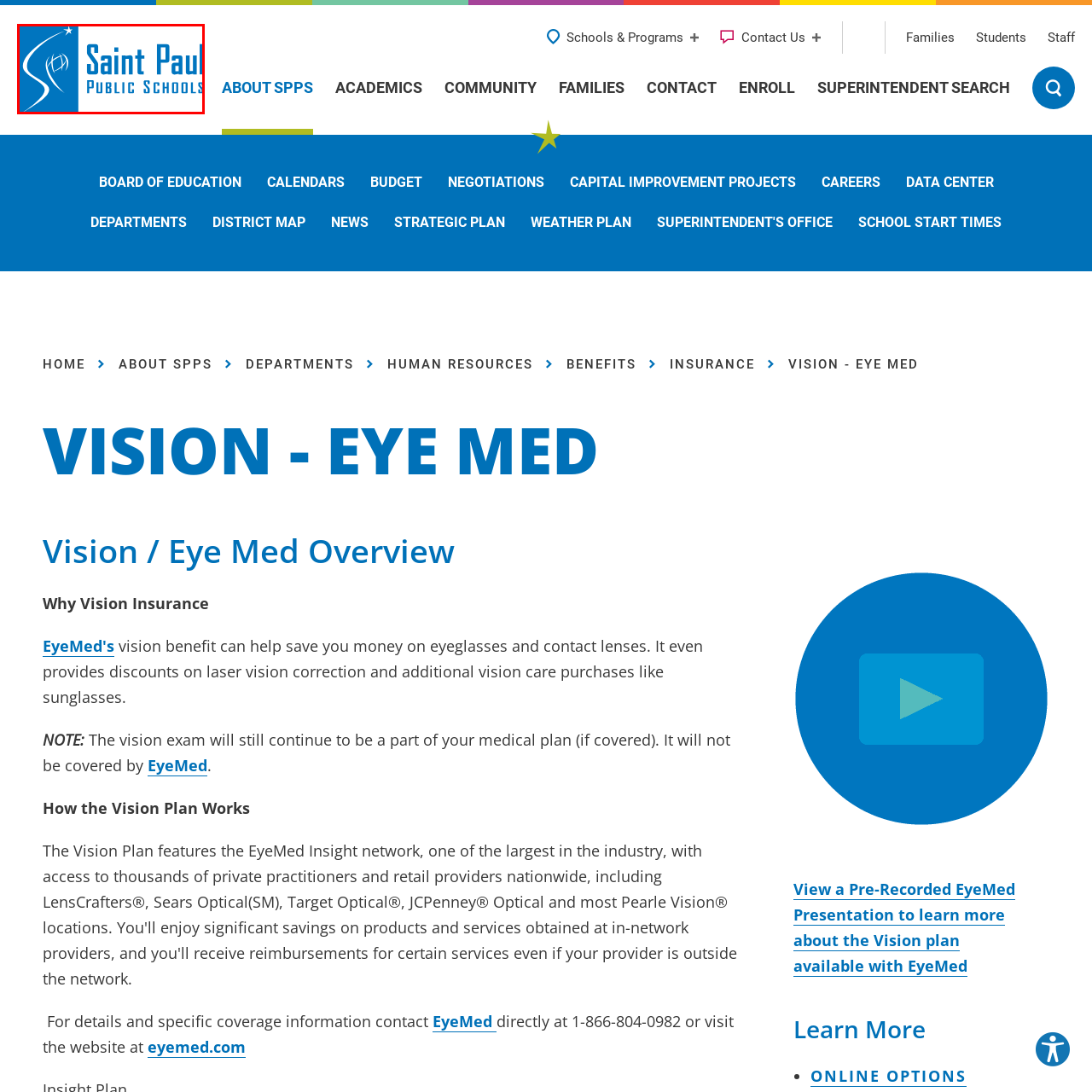Please analyze the image enclosed within the red bounding box and provide a comprehensive answer to the following question based on the image: What is the font size of 'Public Schools' compared to 'Saint Paul'?

The text 'Saint Paul' is presented in a larger, bold font, while 'Public Schools' is in a slightly smaller size, creating a clear and balanced composition that draws attention to the location of the school district.